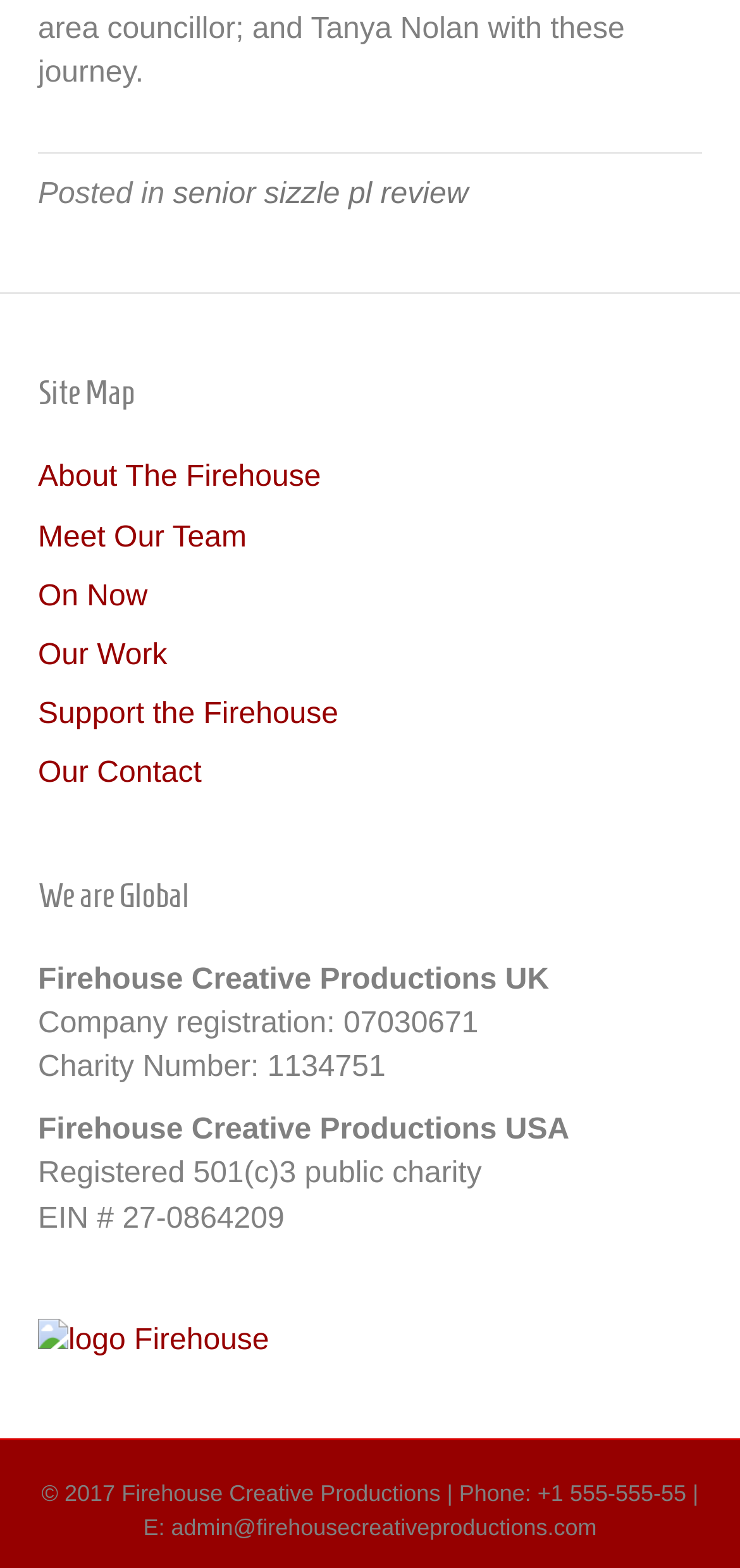Please identify the bounding box coordinates of the area I need to click to accomplish the following instruction: "read the post".

None